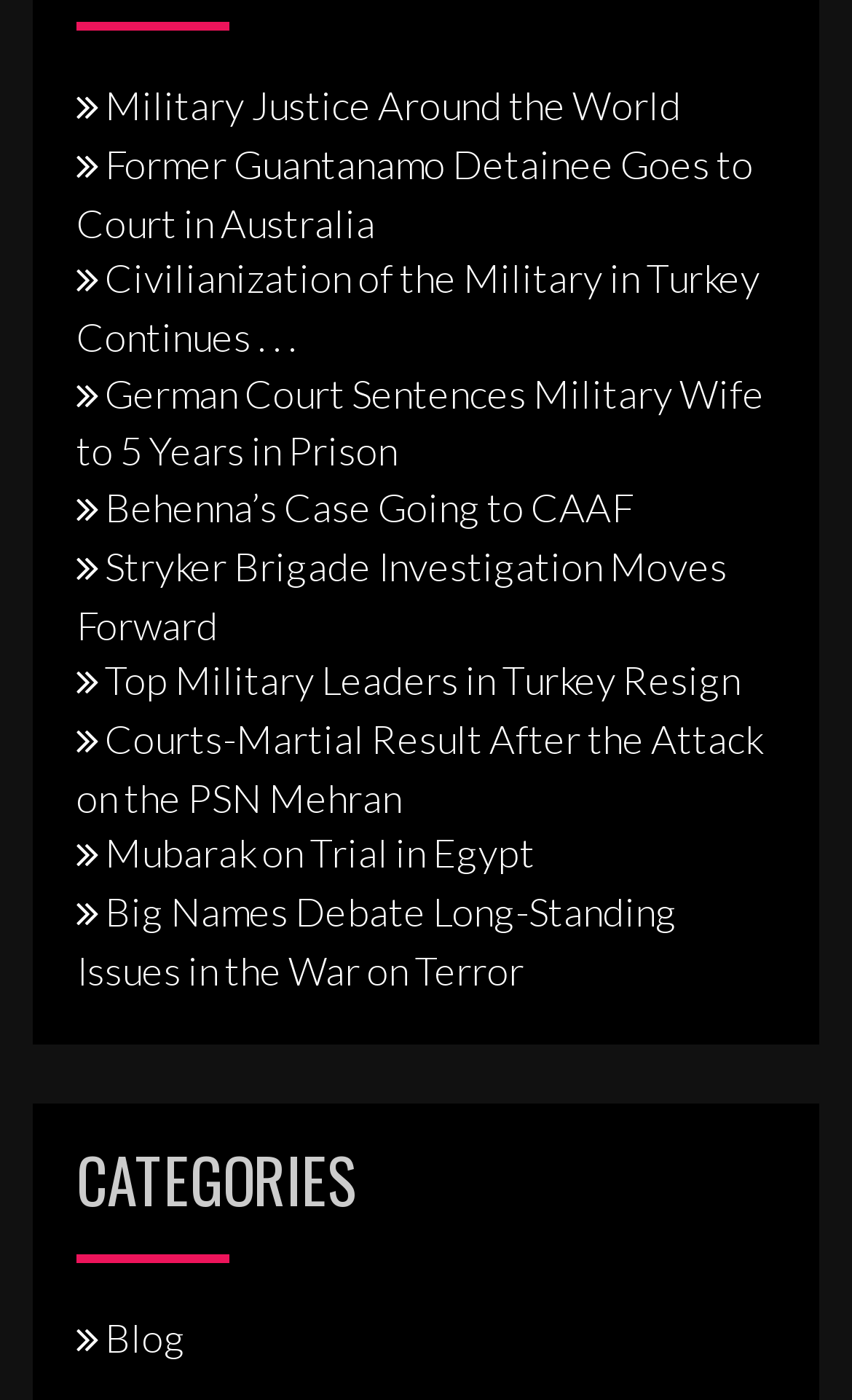How many elements are below the 'CATEGORIES' heading?
Please use the visual content to give a single word or phrase answer.

1